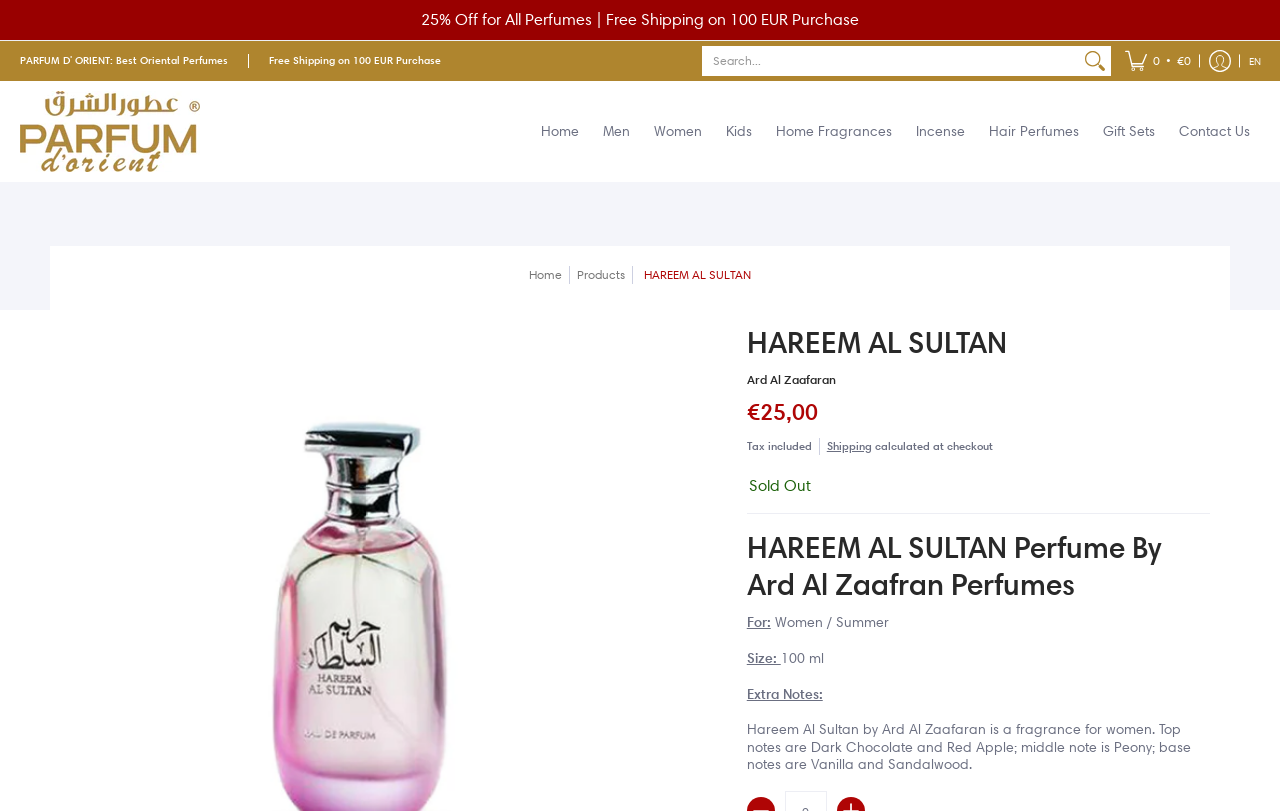What is the top note of the HAREEM AL SULTAN perfume?
Look at the image and respond to the question as thoroughly as possible.

The top note of the HAREEM AL SULTAN perfume is mentioned in the product details section, which is Dark Chocolate and Red Apple.